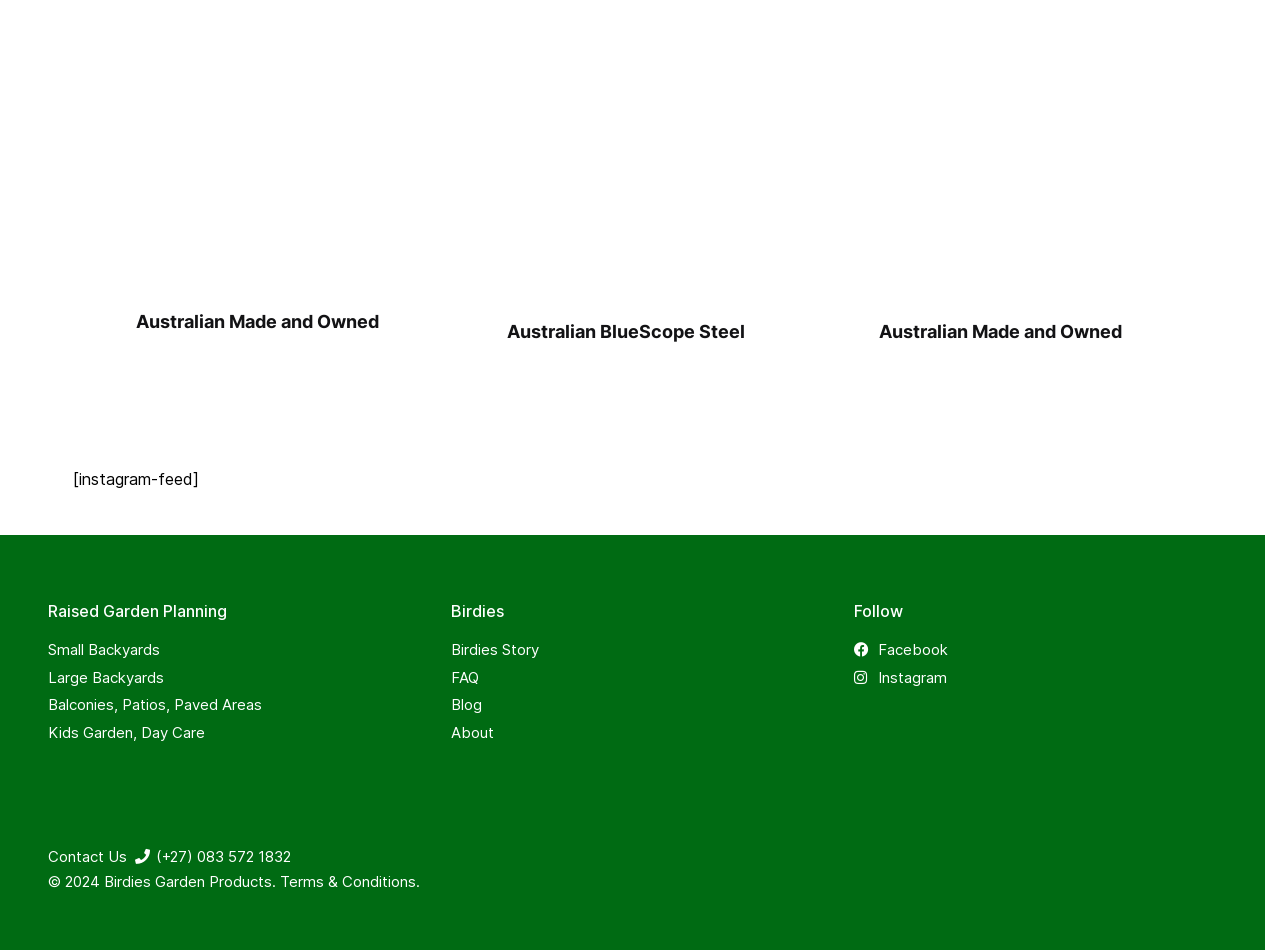Please specify the bounding box coordinates for the clickable region that will help you carry out the instruction: "Click on the 'Service' link".

None